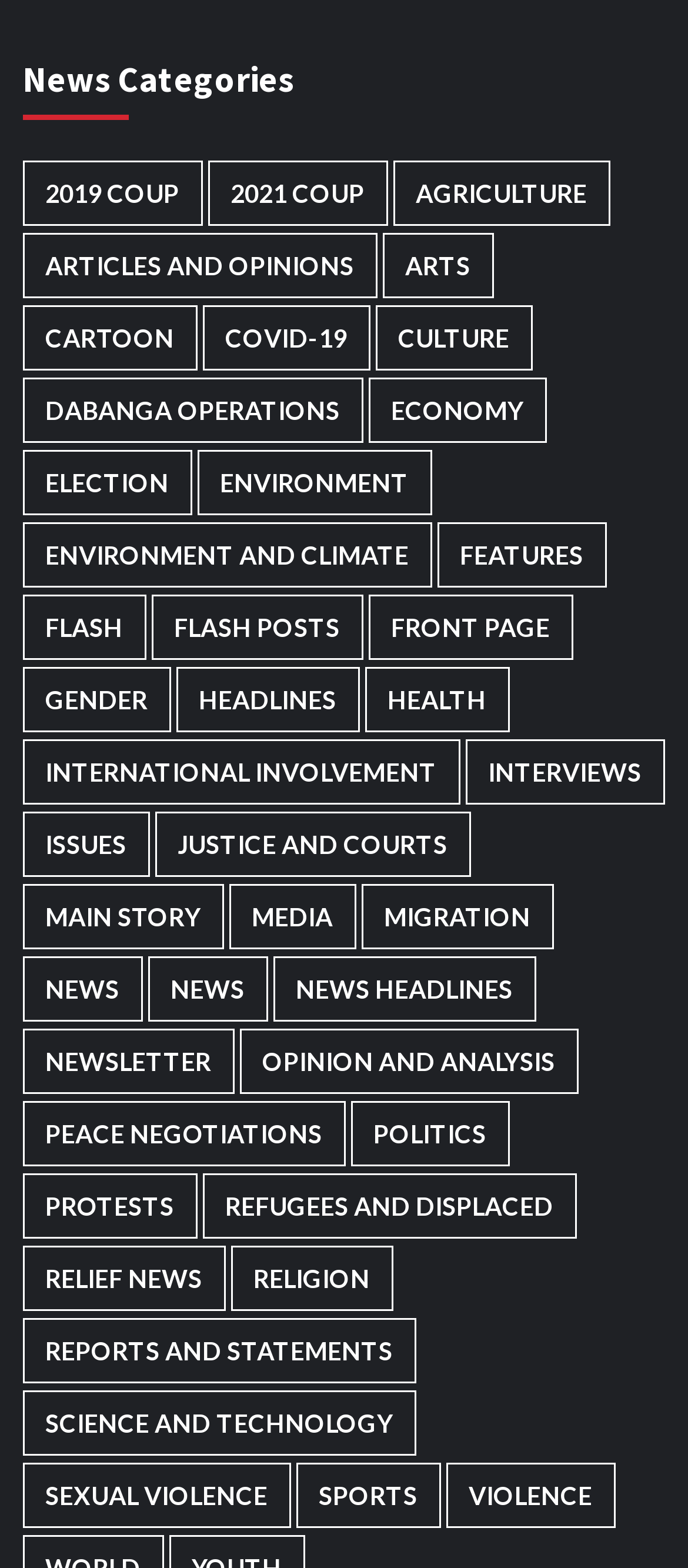Can you determine the bounding box coordinates of the area that needs to be clicked to fulfill the following instruction: "Explore Covid-19 news"?

[0.294, 0.194, 0.537, 0.236]